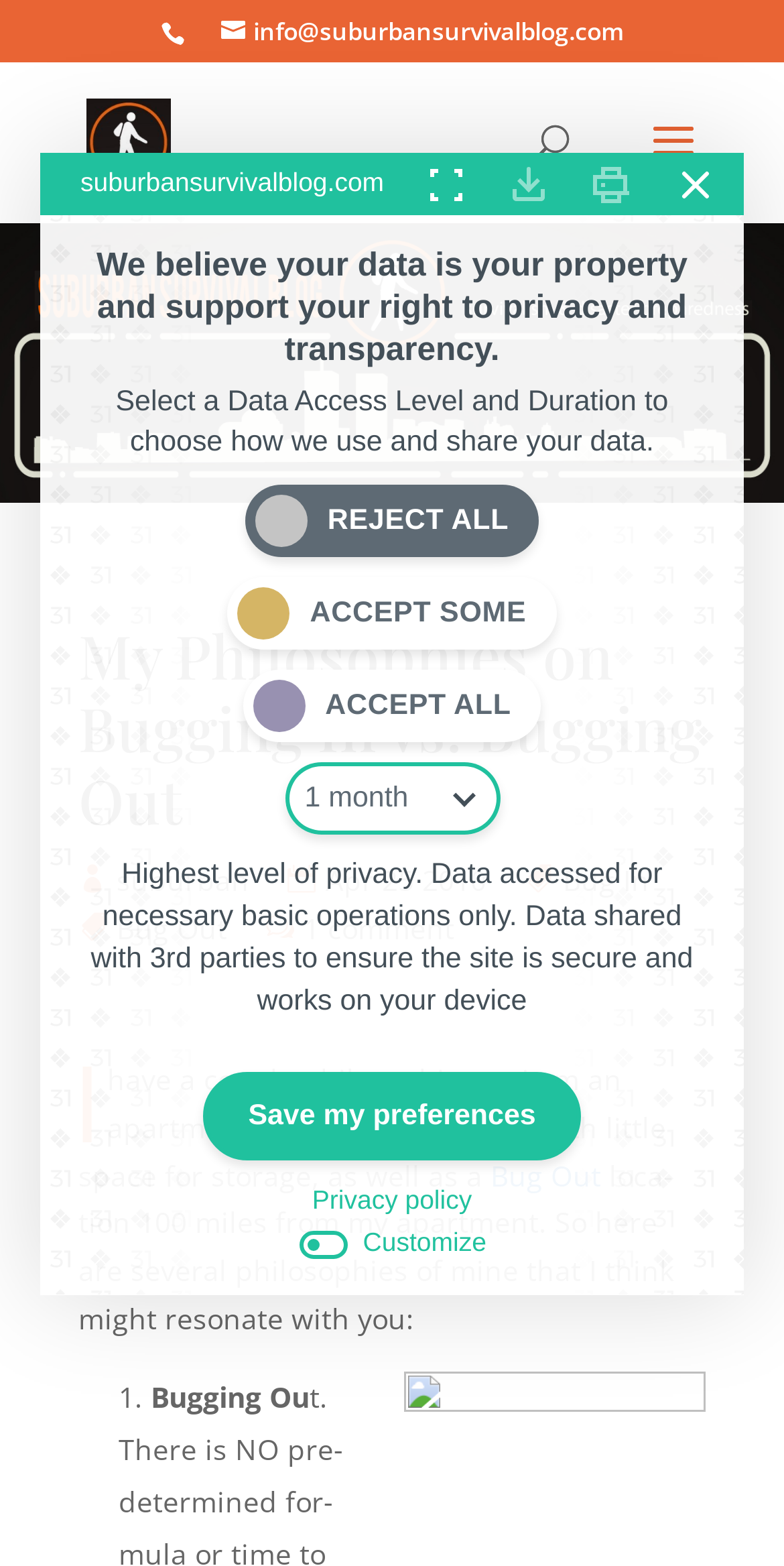Extract the primary heading text from the webpage.

My Philosophies on Bugging In vs. Bugging Out